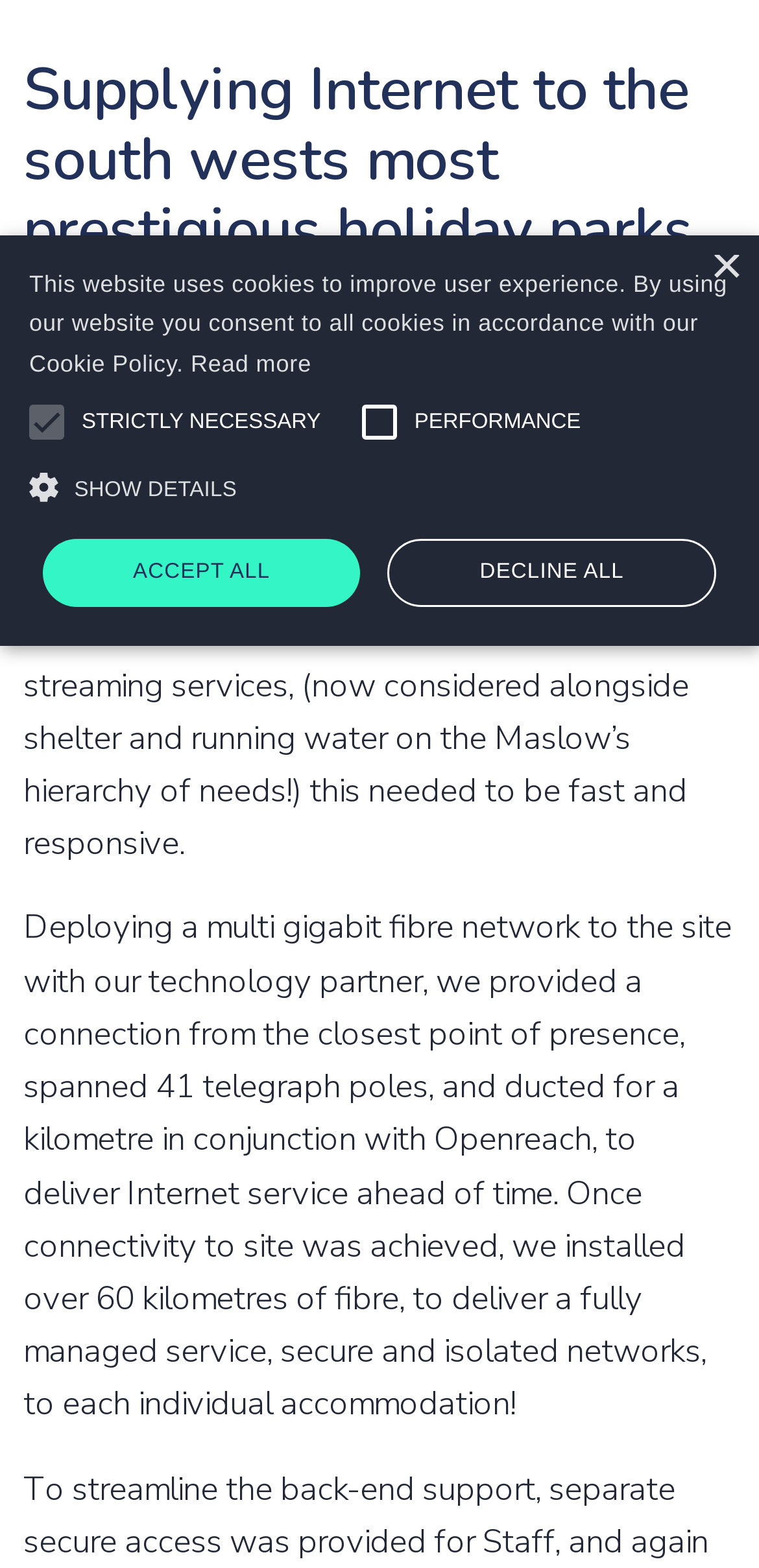Please specify the bounding box coordinates in the format (top-left x, top-left y, bottom-right x, bottom-right y), with all values as floating point numbers between 0 and 1. Identify the bounding box of the UI element described by: Remote Support

[0.031, 0.832, 0.532, 0.885]